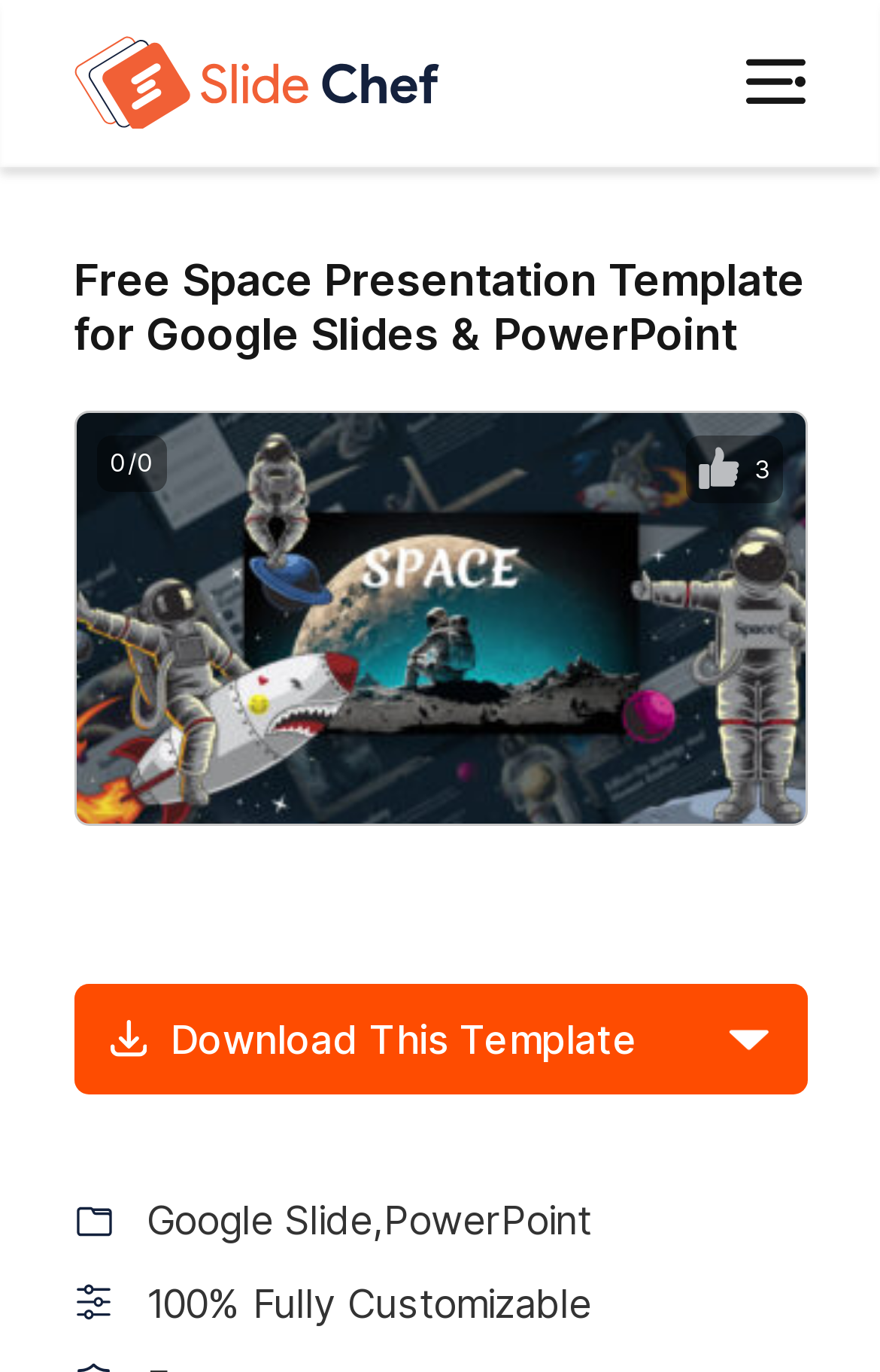Please provide a detailed answer to the question below based on the screenshot: 
What is the logo of the website?

The logo of the website is 'SlideChef' which is an image element located at the top left corner of the webpage with a bounding box coordinate of [0.083, 0.027, 0.502, 0.094].